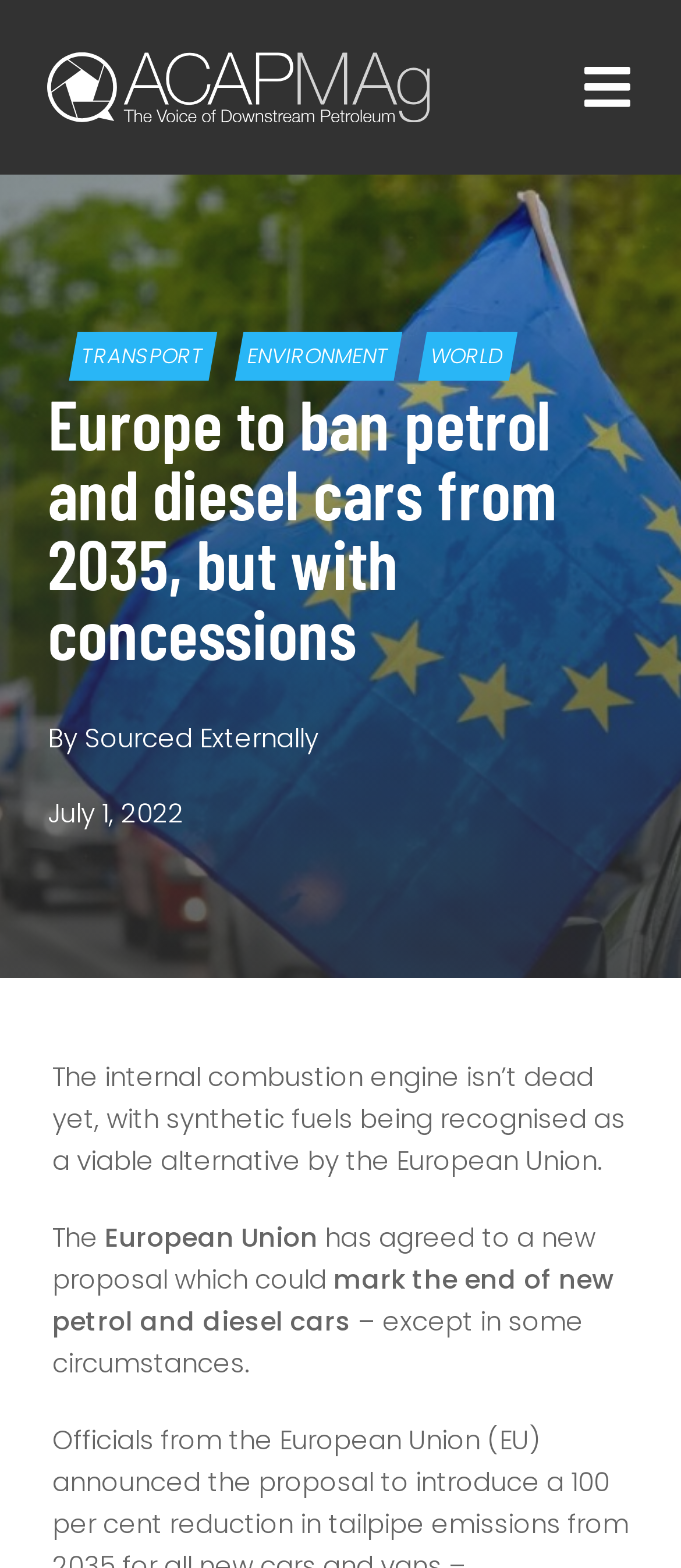Please examine the image and answer the question with a detailed explanation:
What is the topic of the article?

The article is about the European Union's recognition of synthetic fuels as a viable alternative, which is evident from the text 'The internal combustion engine isn’t dead yet, with synthetic fuels being recognised as a viable alternative by the European Union.'